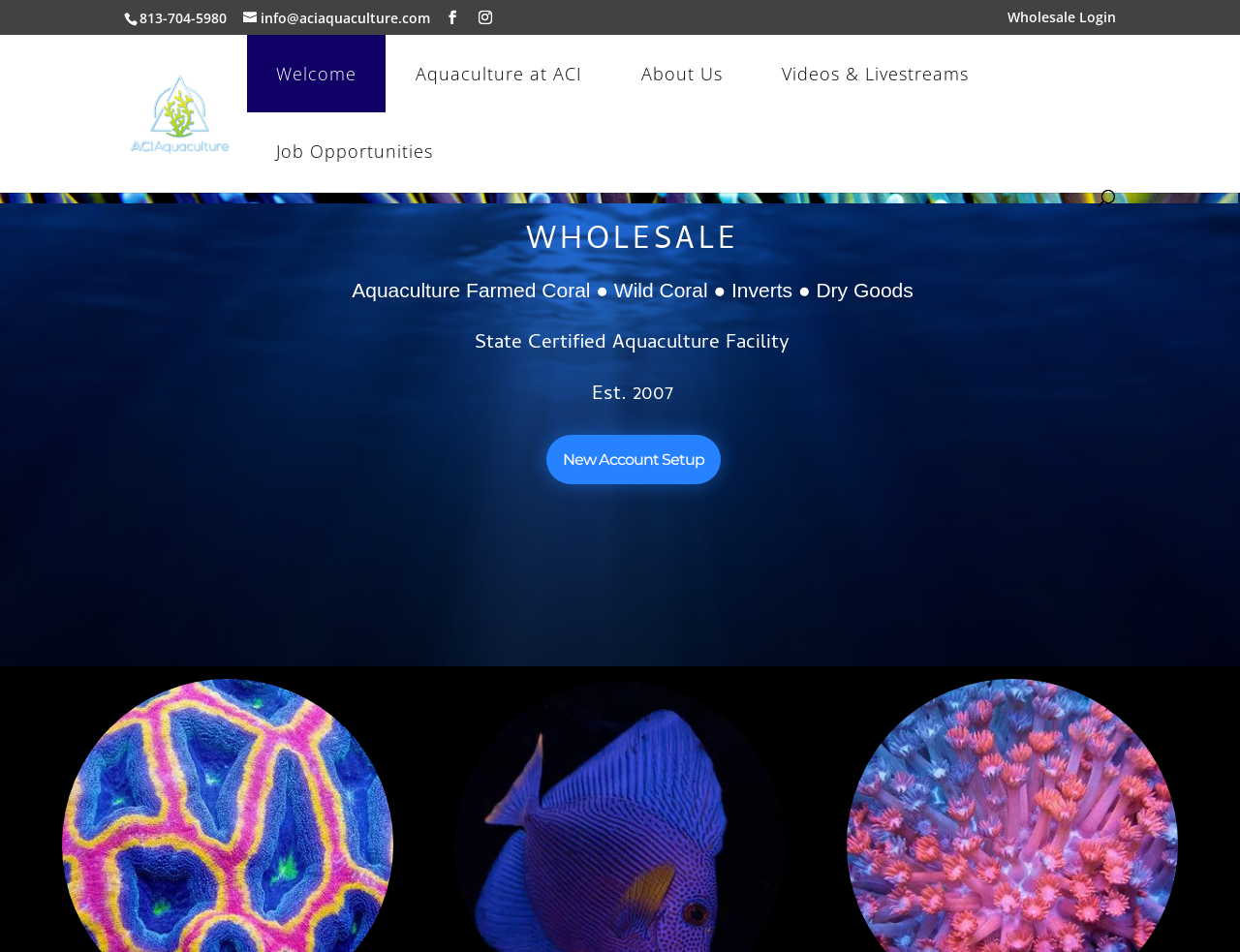Determine the bounding box for the UI element described here: "Job Opportunities".

[0.199, 0.118, 0.373, 0.199]